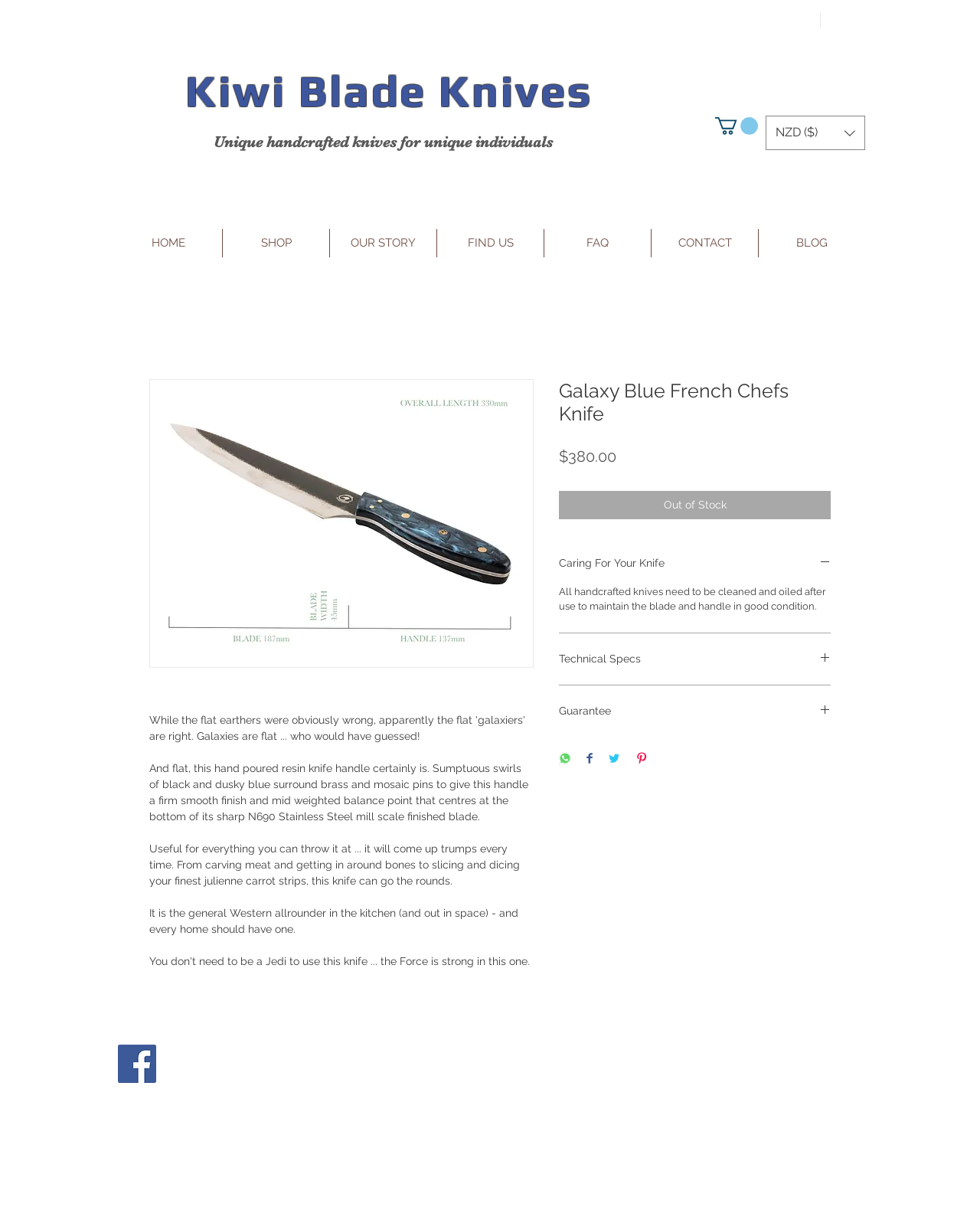Describe all the visual and textual components of the webpage comprehensively.

This webpage is about a handmade knife, specifically a Galaxy Blue French Chef's Knife, sold by Kiwi Blade Knives. At the top of the page, there is a heading that reads "Kiwi Blade Knives" and a link to the same. Below this, there is another heading that describes the unique handcrafted knives offered by the company.

On the right side of the page, there is a button with a currency converter dropdown list, which allows users to select their preferred currency. Next to this, there is a navigation menu with links to various sections of the website, including Home, Shop, Our Story, Find Us, FAQ, Contact, and Blog.

The main content of the page is an article about the Galaxy Blue French Chef's Knife. It features a large image of the knife, which takes up about half of the page's width. Below the image, there is a description of the knife, highlighting its unique features, such as its hand-poured resin handle and N690 Stainless Steel blade. The text also describes the knife's uses and benefits.

Below the description, there are several buttons and links, including a heading that reads "Galaxy Blue French Chefs Knife" and a price tag of $380.00. There is also an "Out of Stock" button, indicating that the knife is currently unavailable. Additionally, there are buttons to access information on caring for the knife, technical specifications, and the company's guarantee.

Further down the page, there are social media sharing buttons, allowing users to share the product on WhatsApp, Facebook, Twitter, and Pinterest. At the very bottom of the page, there is a heading that reads "Looking for a handmade or custom designed knife in New Zealand? You're in the right place" and a social bar with a link to the company's Facebook page.